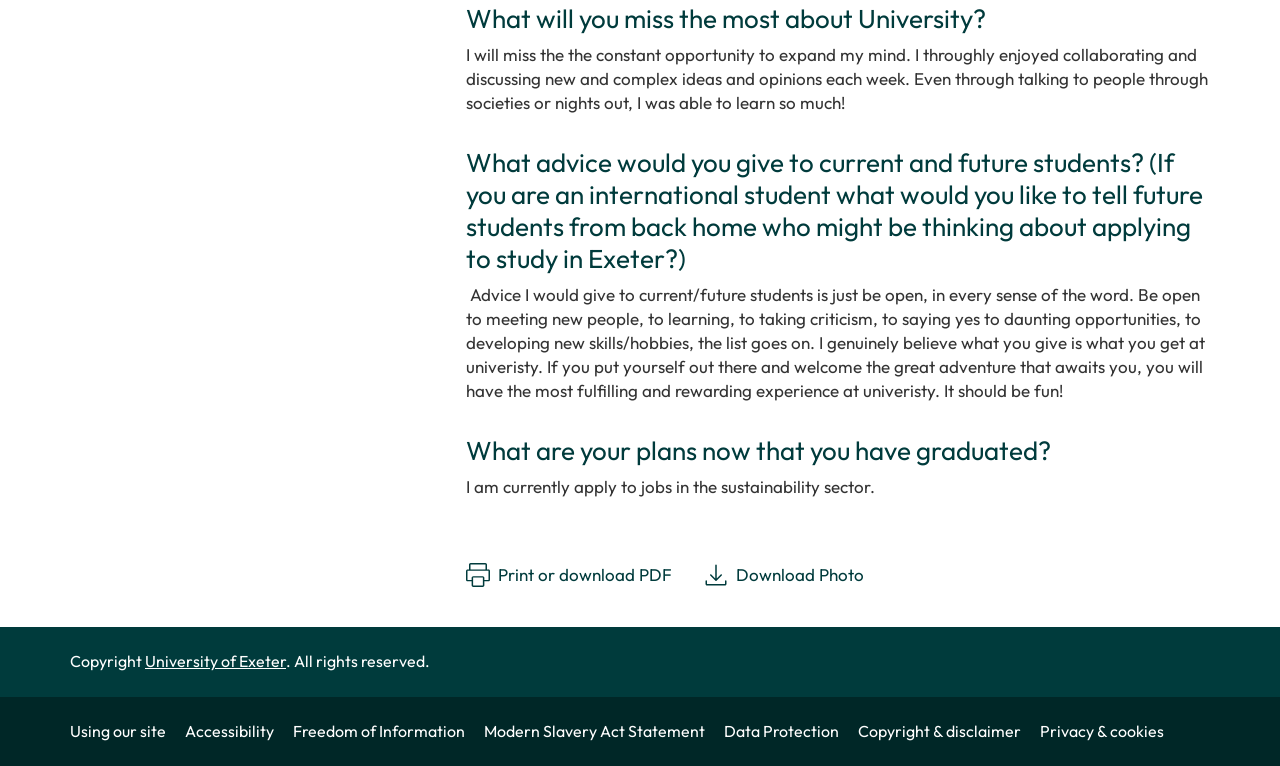Please identify the bounding box coordinates of the clickable region that I should interact with to perform the following instruction: "Explore Amina Zarrugh". The coordinates should be expressed as four float numbers between 0 and 1, i.e., [left, top, right, bottom].

None